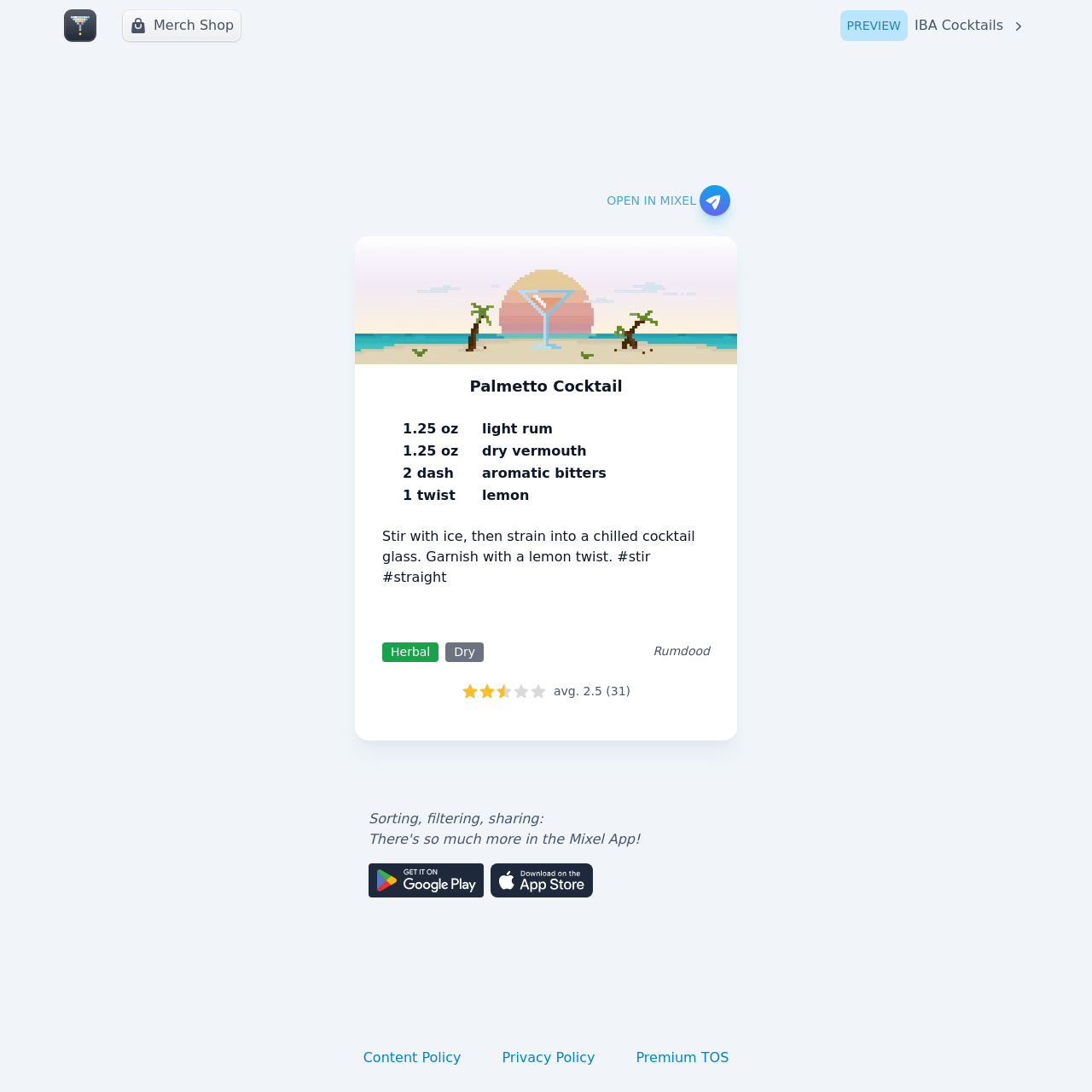Determine the bounding box coordinates for the element that should be clicked to follow this instruction: "Open in Mixel". The coordinates should be given as four float numbers between 0 and 1, in the format [left, top, right, bottom].

[0.556, 0.169, 0.669, 0.197]